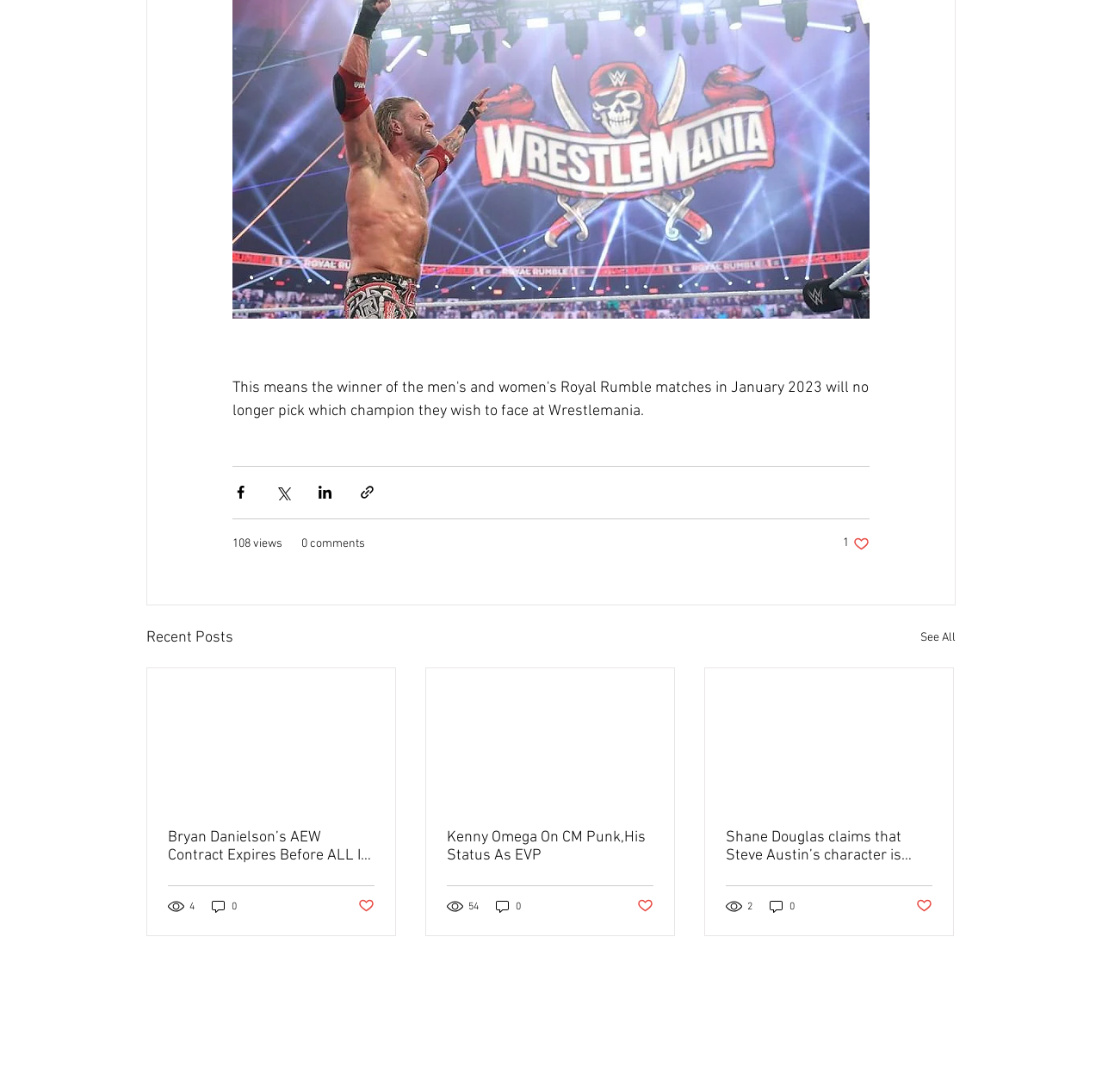Find the bounding box coordinates for the HTML element described in this sentence: "0 comments". Provide the coordinates as four float numbers between 0 and 1, in the format [left, top, right, bottom].

[0.273, 0.489, 0.331, 0.506]